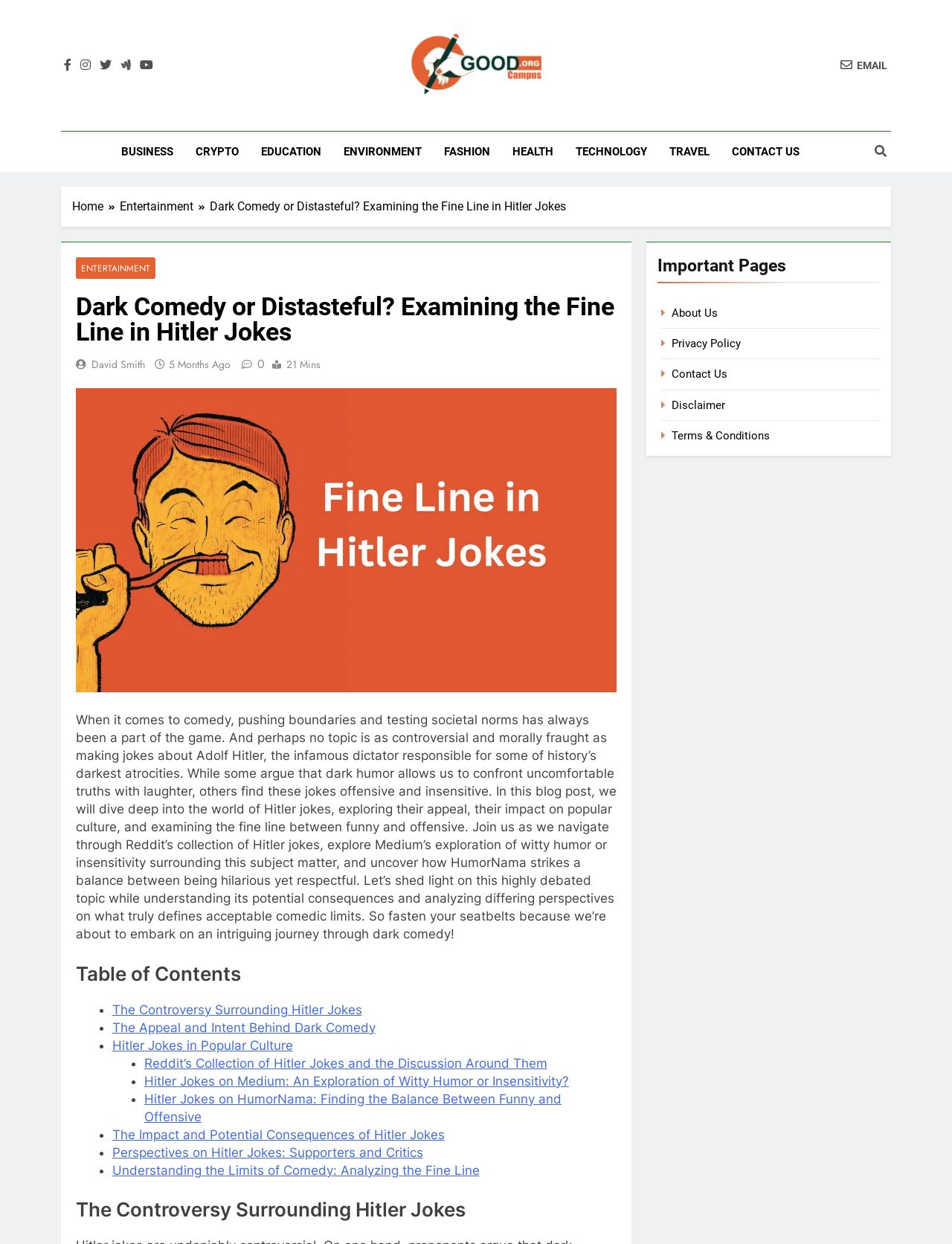Pinpoint the bounding box coordinates of the element you need to click to execute the following instruction: "Click the EMAIL link". The bounding box should be represented by four float numbers between 0 and 1, in the format [left, top, right, bottom].

[0.883, 0.046, 0.932, 0.058]